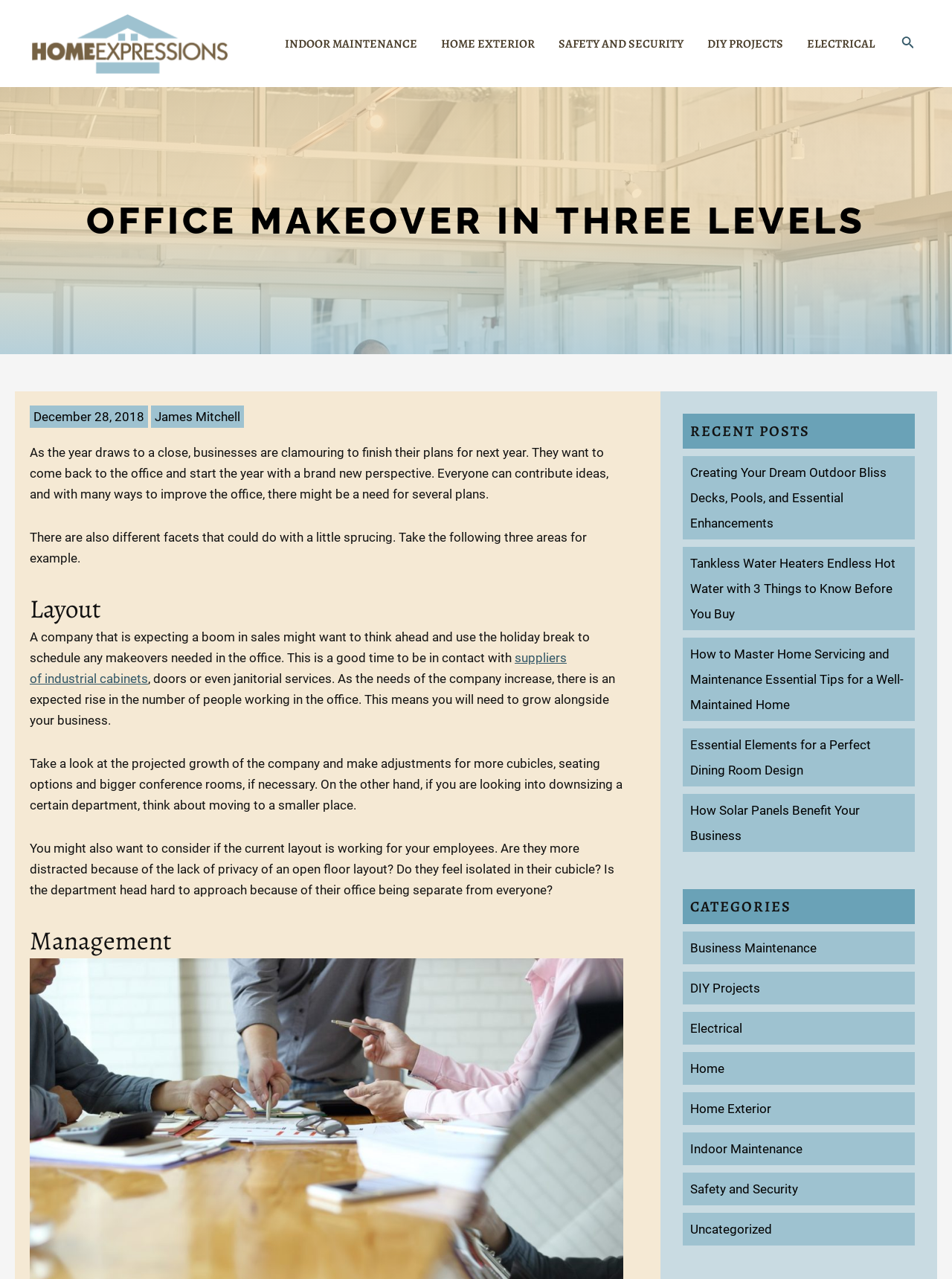Generate a comprehensive description of the contents of the webpage.

This webpage is about office makeovers and provides tips and ideas for improving the workspace. At the top left corner, there is a logo of "Home Expressions" with a link to the website. Next to it, there is a navigation menu with links to different categories such as "INDOOR MAINTENANCE", "HOME EXTERIOR", "SAFETY AND SECURITY", "DIY PROJECTS", and "ELECTRICAL". On the top right corner, there is a search icon with a link.

The main content of the webpage starts with a heading "OFFICE MAKEOVER IN THREE LEVELS" followed by a date "December 28, 2018" and the author's name "James Mitchell". The article discusses the importance of improving the office space, especially during the new year, and highlights three areas that need attention: layout, management, and technology.

The first section, "Layout", suggests that companies should plan ahead and schedule makeovers during the holiday break to accommodate the growing needs of the business. It also advises considering the current layout and making adjustments to ensure it works for the employees.

The second section, "Management", is not explicitly discussed, but it seems to be related to the overall management of the office space.

The rest of the webpage is dedicated to showcasing recent posts and categories. There are five recent posts with links to articles about outdoor bliss, tankless water heaters, home servicing, dining room design, and solar panels. Below that, there are categories listed, including "Business Maintenance", "DIY Projects", "Electrical", "Home", "Home Exterior", "Indoor Maintenance", "Safety and Security", and "Uncategorized". Each category has a link to related articles.